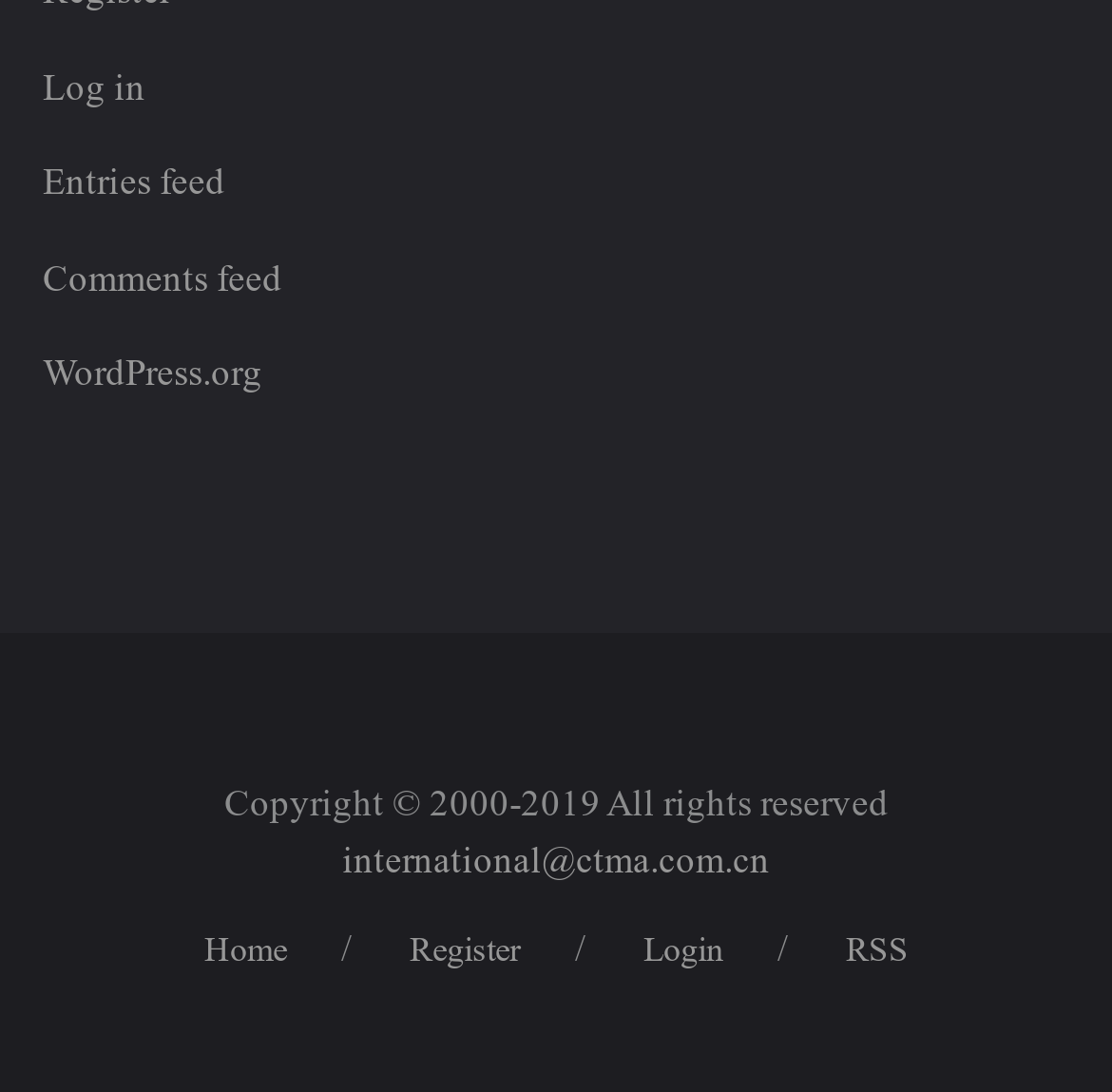Give a one-word or short phrase answer to this question: 
How can a user log in?

Click 'Log in' or 'Login'